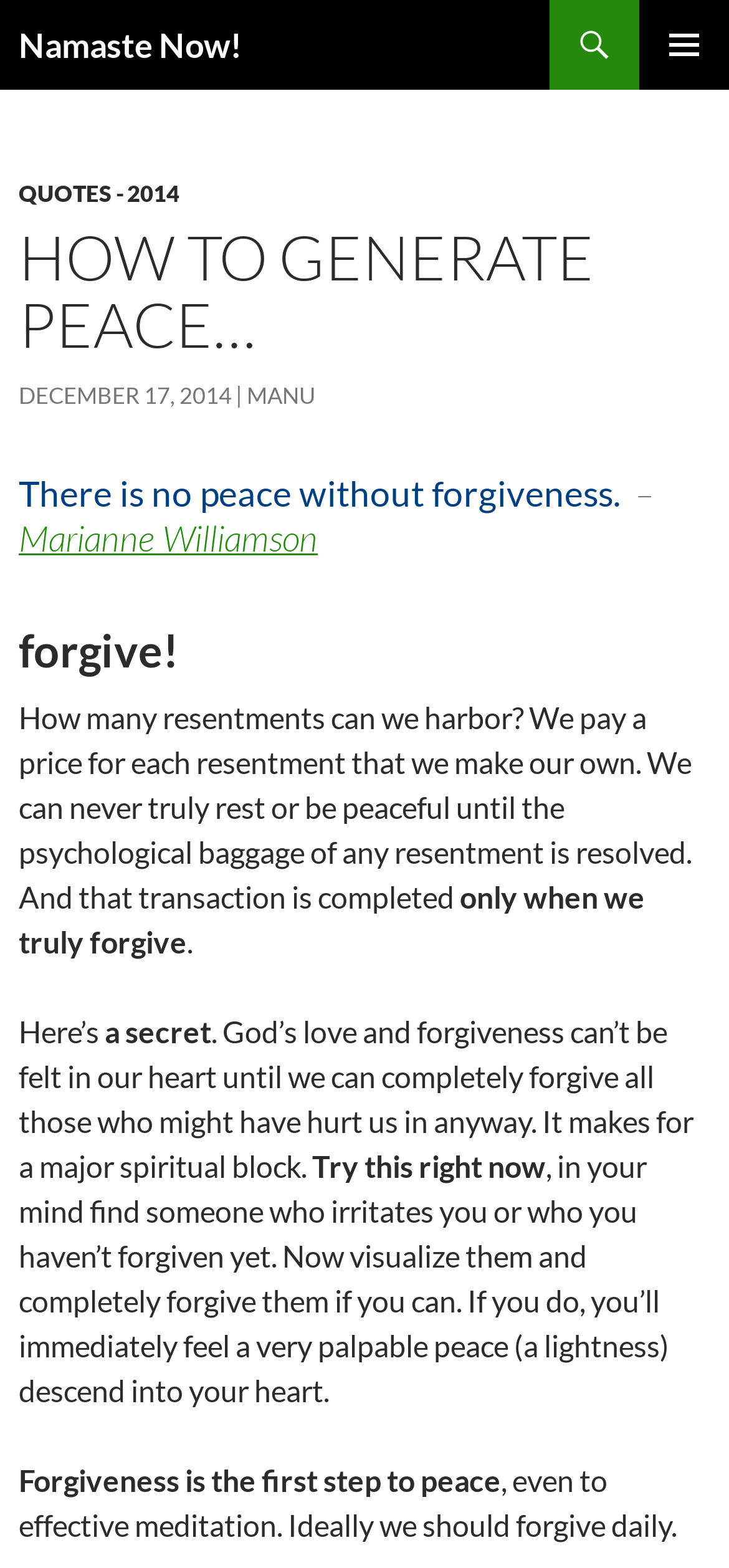Refer to the screenshot and give an in-depth answer to this question: What is the suggested action to achieve peace?

The article suggests that forgiveness is the first step to peace, and even provides a step-by-step guide on how to forgive others, including visualizing someone who irritates you and completely forgiving them.